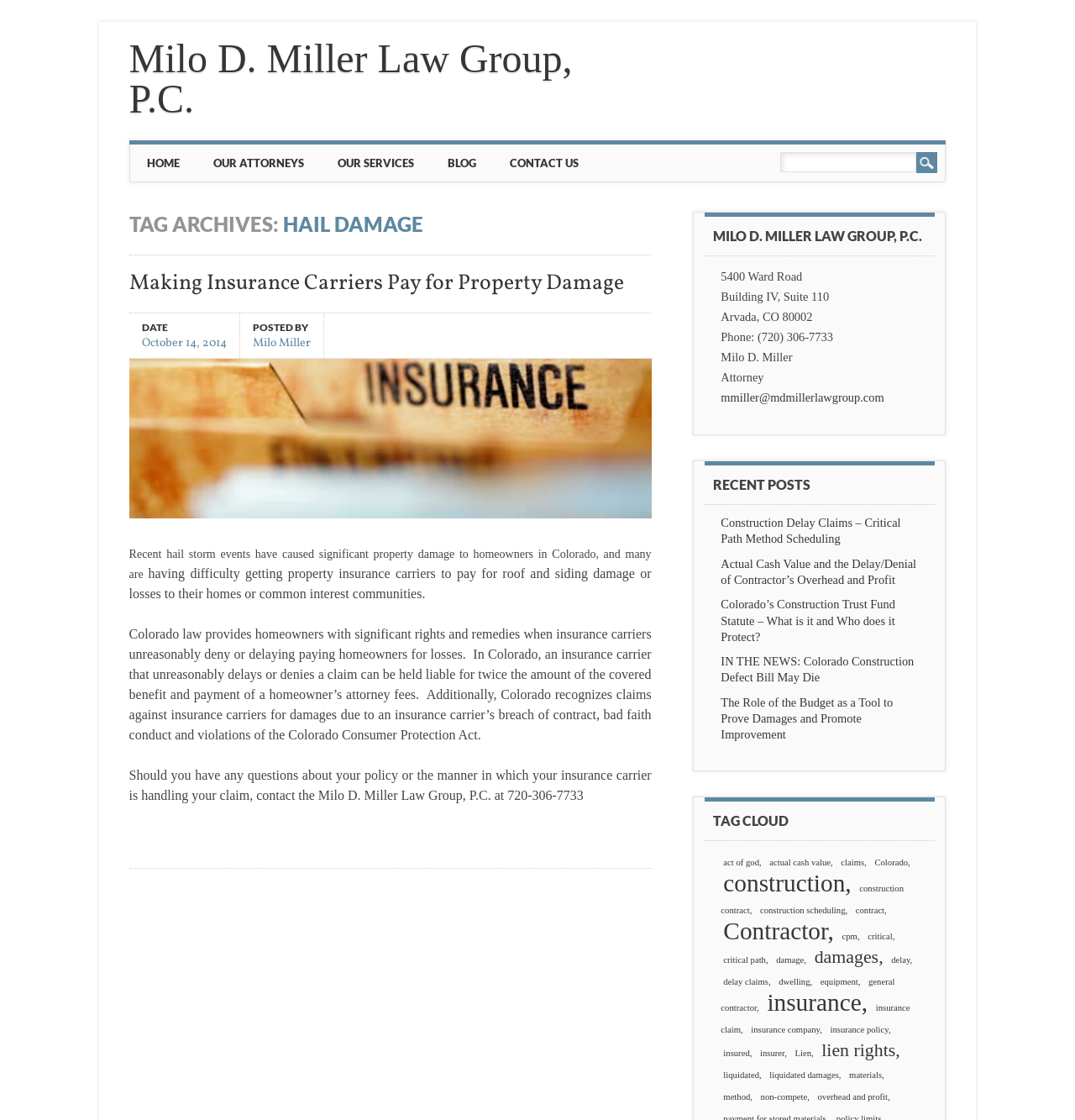What is the title of the blog post?
Based on the visual, give a brief answer using one word or a short phrase.

Making Insurance Carriers Pay for Property Damage